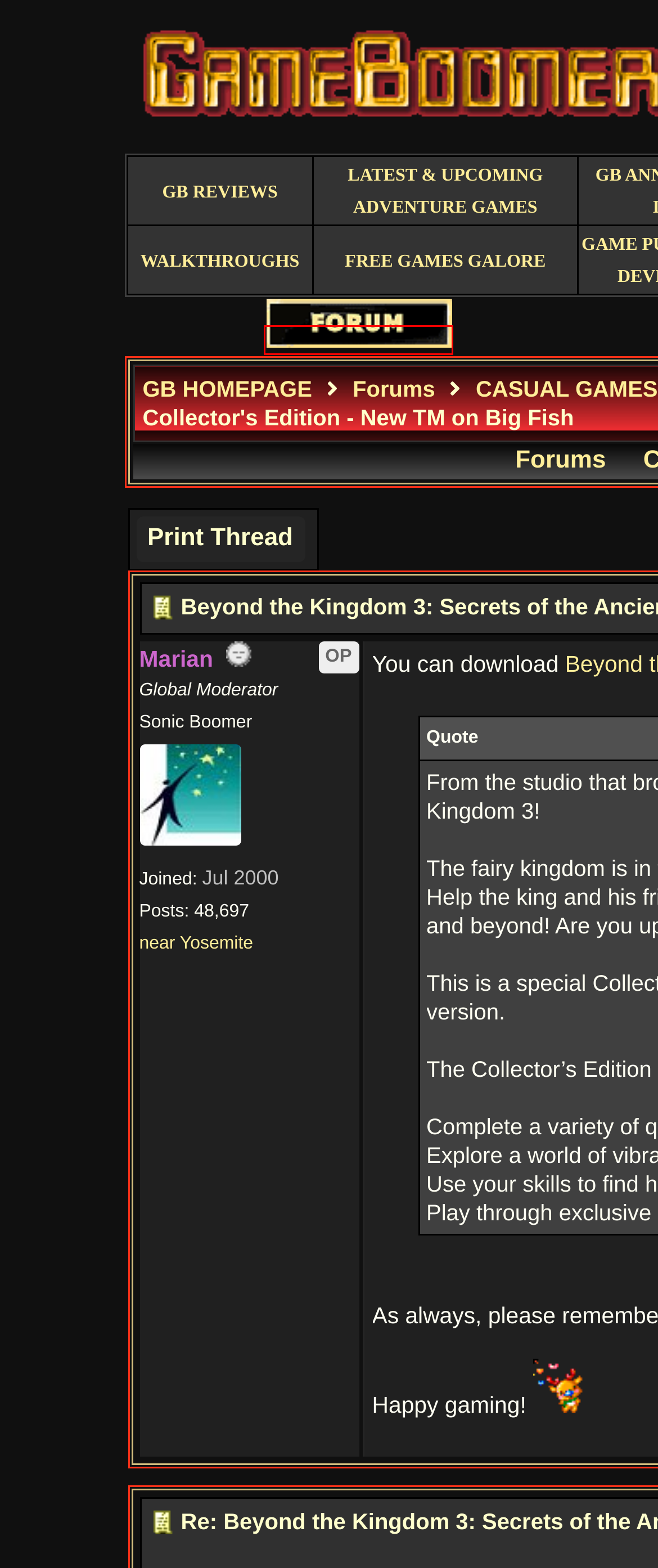You are provided with a screenshot of a webpage containing a red rectangle bounding box. Identify the webpage description that best matches the new webpage after the element in the bounding box is clicked. Here are the potential descriptions:
A. GameBoomers Free Games Galore
B. Adventure Game Sites Links
C. GameBoomers Game Walkthroughs
D. GameBoomers BAAGS
E. GameBoomers Game Reviews
F. GameBoomers Latest and Upcoming Adventure Games
G. GameBoomers Community - Forums powered by UBB.threads
H. GameBoomers Annual Game Lists

G